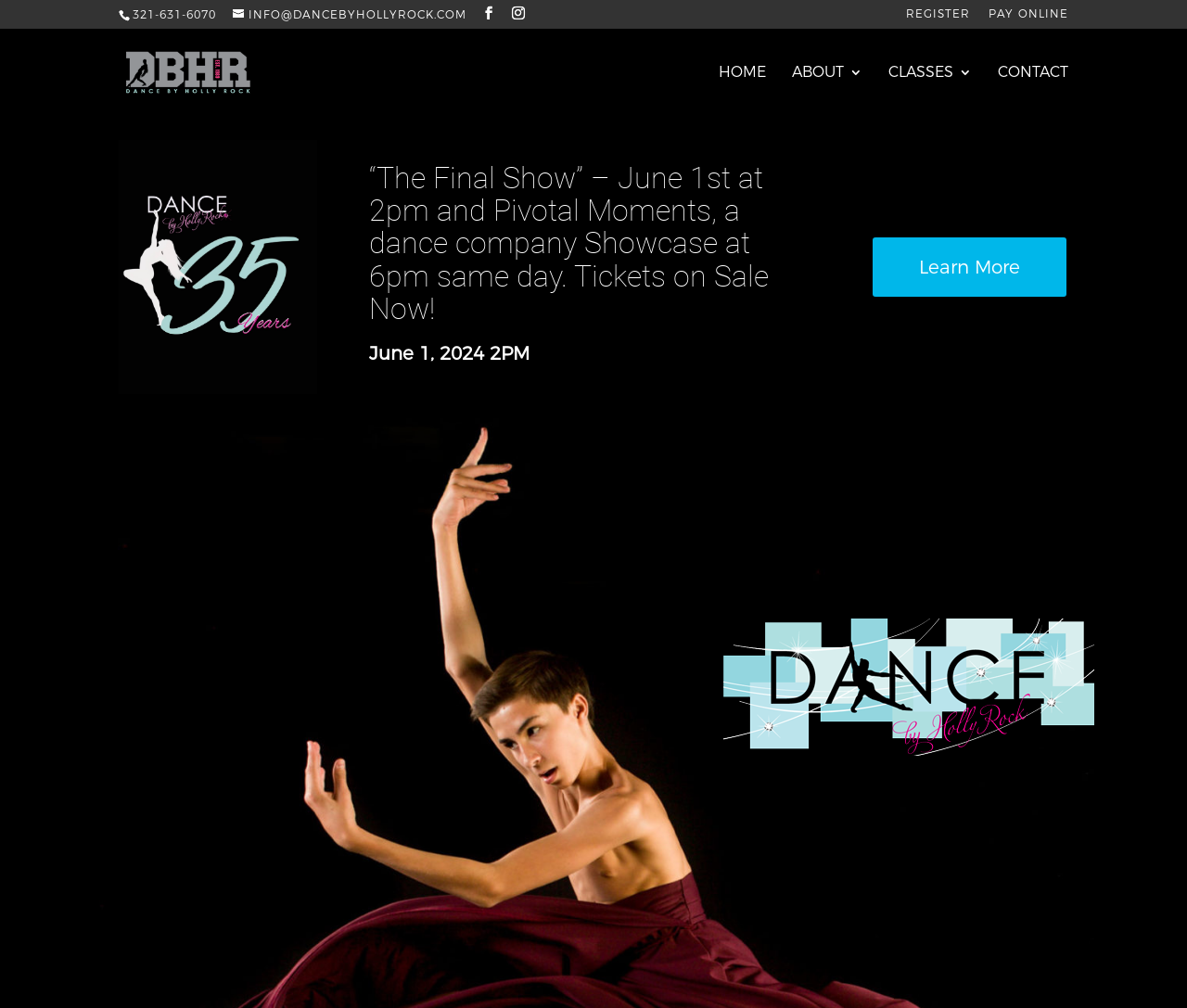What is the date of the 'Final Show' event?
Look at the screenshot and provide an in-depth answer.

I found the date of the 'Final Show' event by looking at the StaticText element with the text 'June 1, 2024 2PM'. This element is located below a heading that mentions the 'Final Show' event, which suggests that it is related to the event's details.